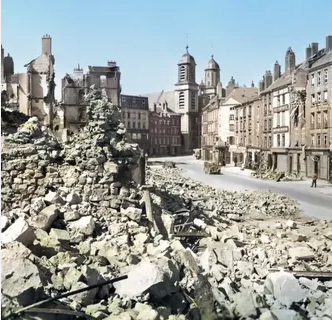What is the color of the sky in the image?
Provide a one-word or short-phrase answer based on the image.

Clear blue